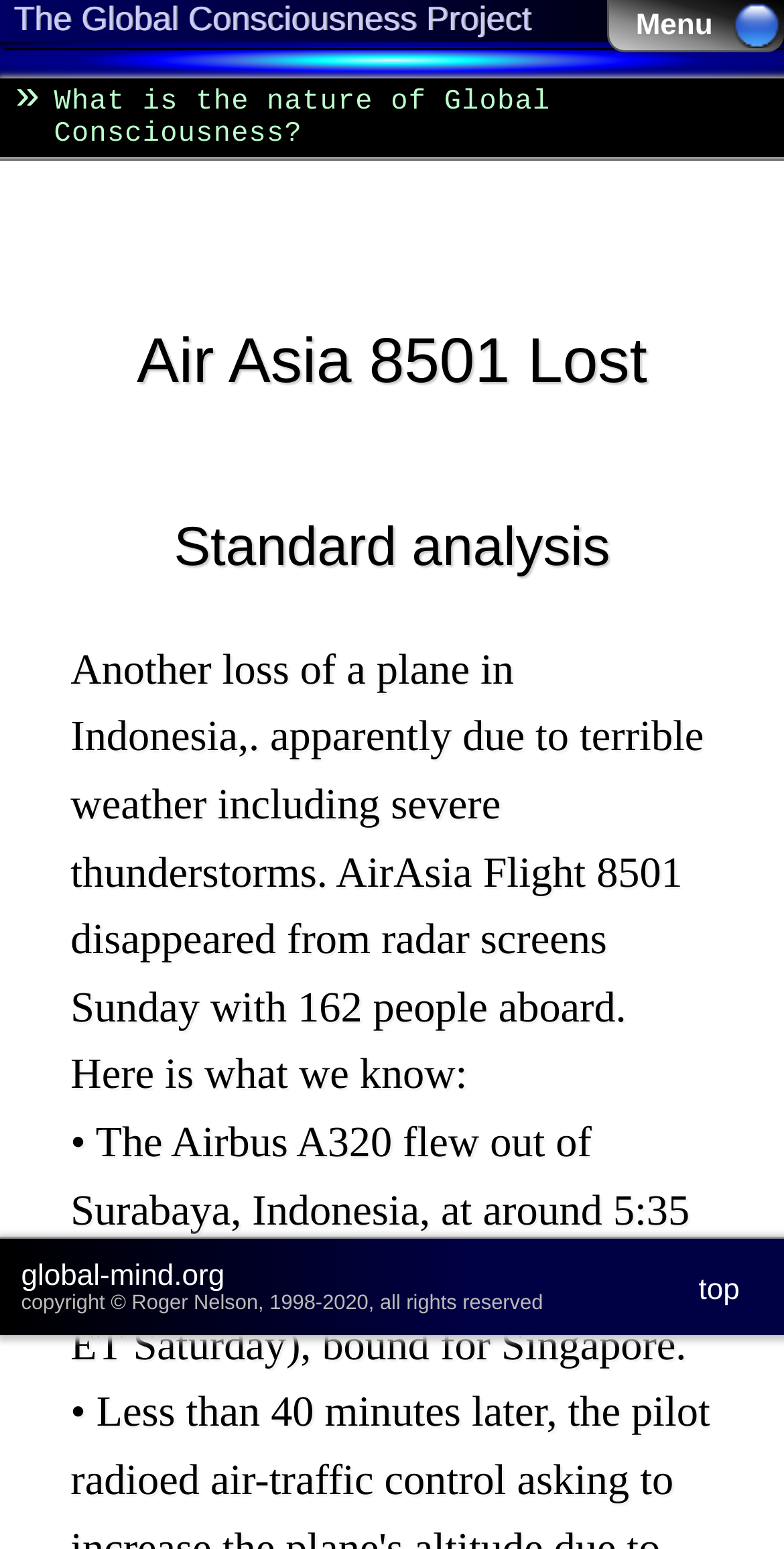What is the name of the flight that disappeared?
Refer to the image and offer an in-depth and detailed answer to the question.

I found this answer by looking at the text content of the webpage, specifically the sentence 'Another loss of a plane in Indonesia,. apparently due to terrible weather including severe thunderstorms. AirAsia Flight 8501 disappeared from radar screens Sunday with 162 people aboard.'